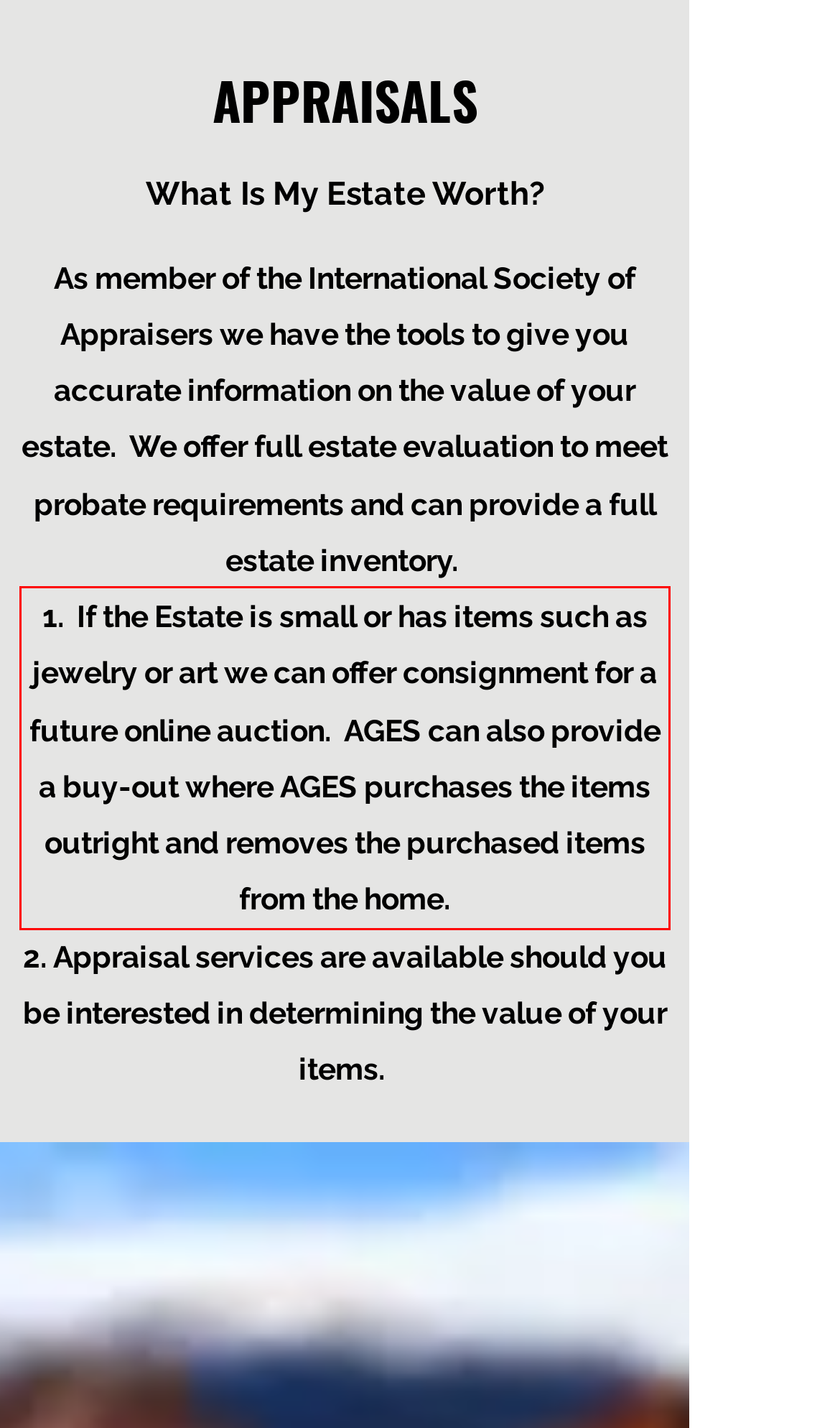Please take the screenshot of the webpage, find the red bounding box, and generate the text content that is within this red bounding box.

1. If the Estate is small or has items such as jewelry or art we can offer consignment for a future online auction. AGES can also provide a buy-out where AGES purchases the items outright and removes the purchased items from the home.